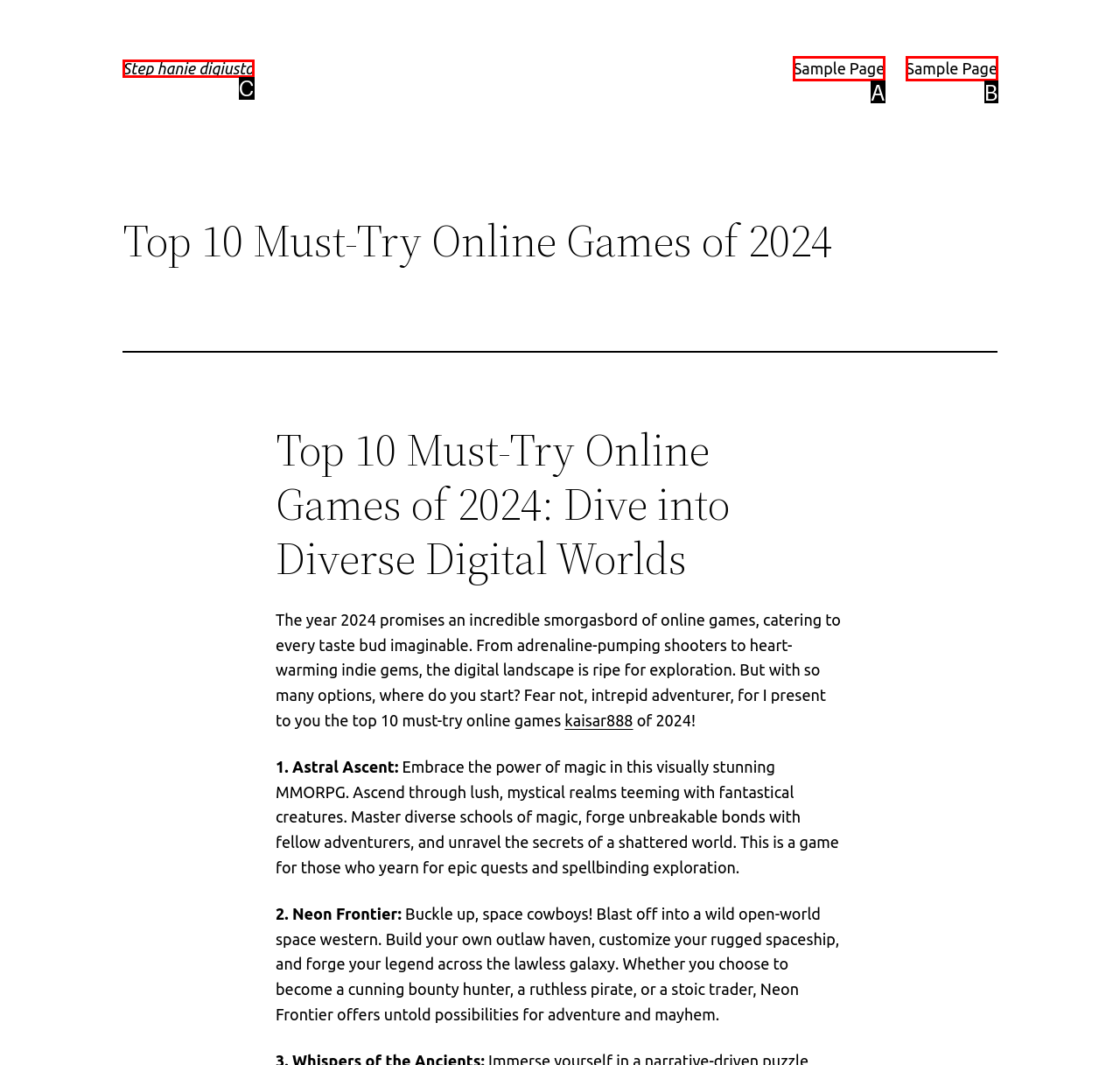From the options shown, which one fits the description: Step hanie digiusto? Respond with the appropriate letter.

C